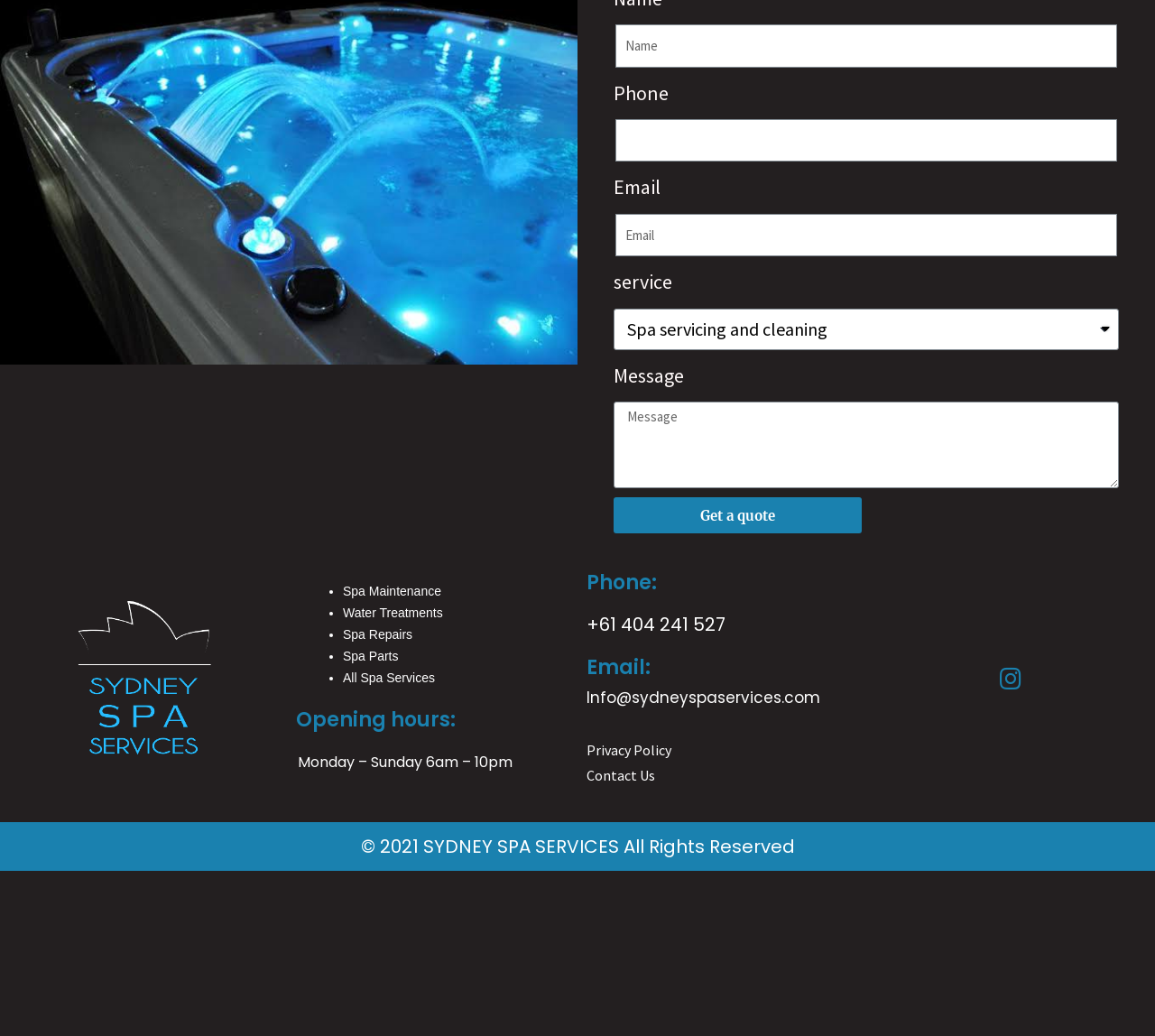Determine the bounding box coordinates of the element's region needed to click to follow the instruction: "Send an email to Info@sydneyspaservices.com". Provide these coordinates as four float numbers between 0 and 1, formatted as [left, top, right, bottom].

[0.508, 0.663, 0.71, 0.684]